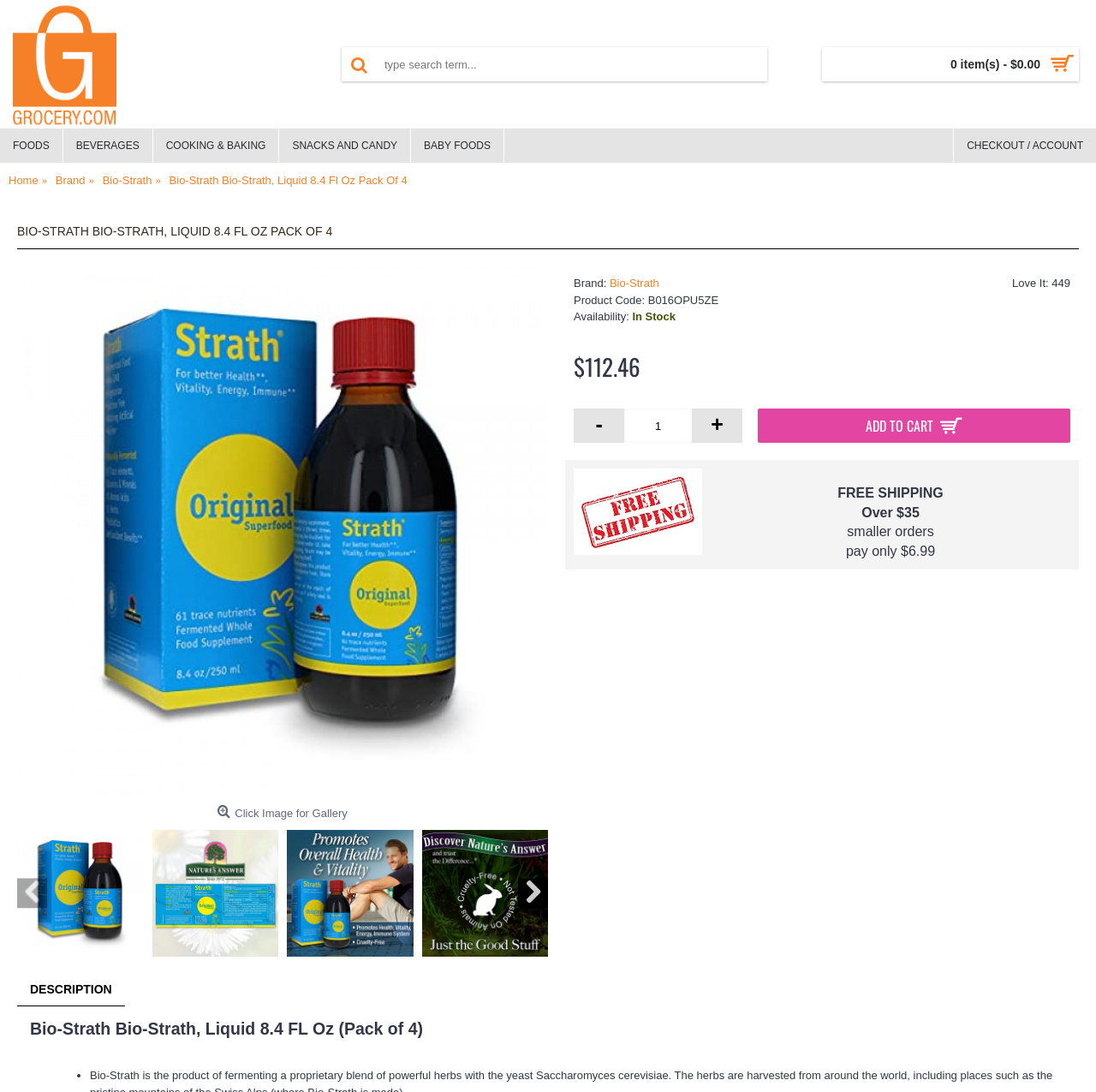Based on the description "0 item(s) - $0.00", find the bounding box of the specified UI element.

[0.75, 0.043, 0.984, 0.075]